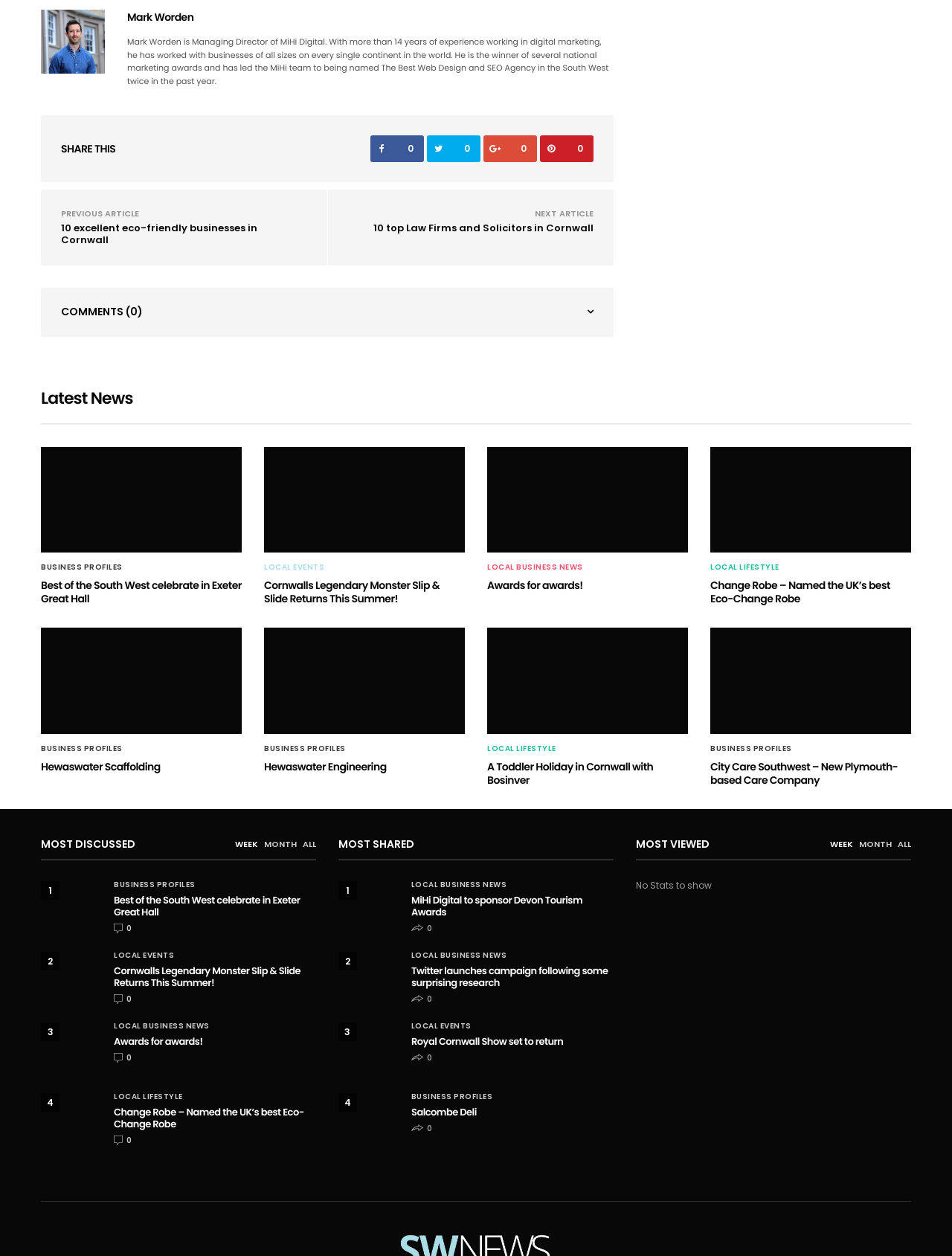Please indicate the bounding box coordinates of the element's region to be clicked to achieve the instruction: "Click on the 'Mark Worden' link". Provide the coordinates as four float numbers between 0 and 1, i.e., [left, top, right, bottom].

[0.134, 0.008, 0.203, 0.02]